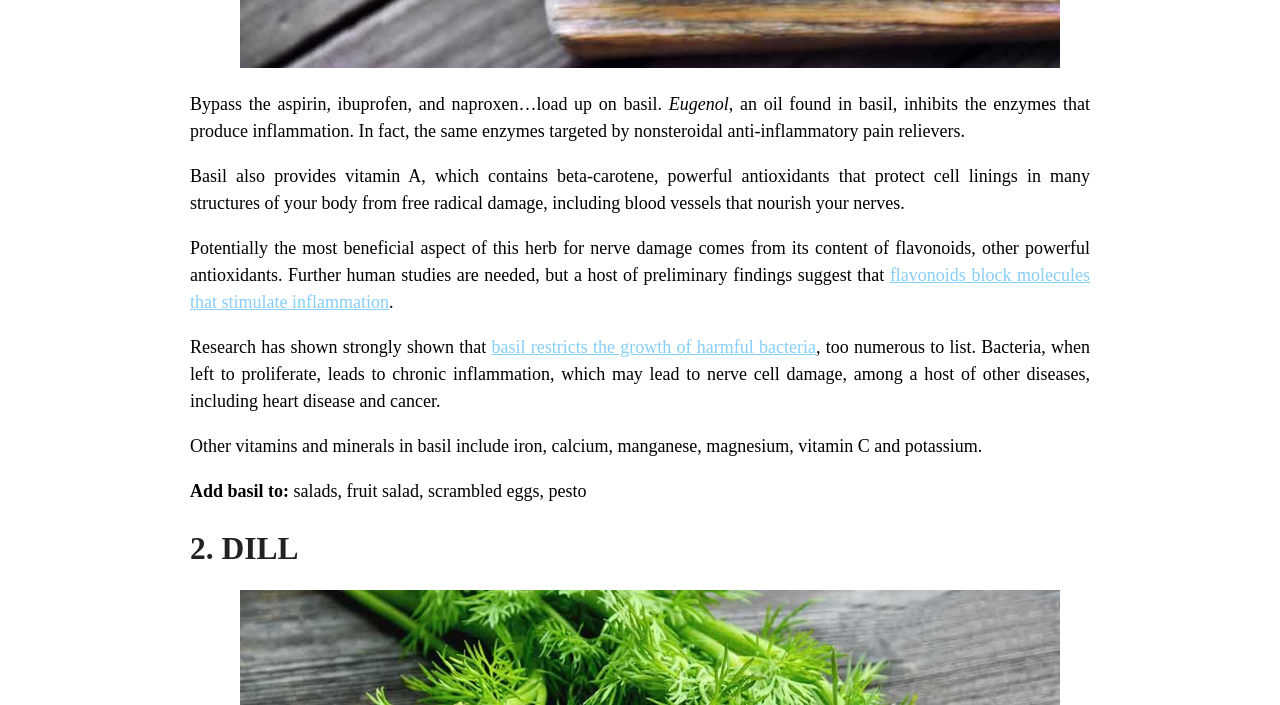Give a one-word or short-phrase answer to the following question: 
What is the benefit of basil for nerve damage?

Antioxidants